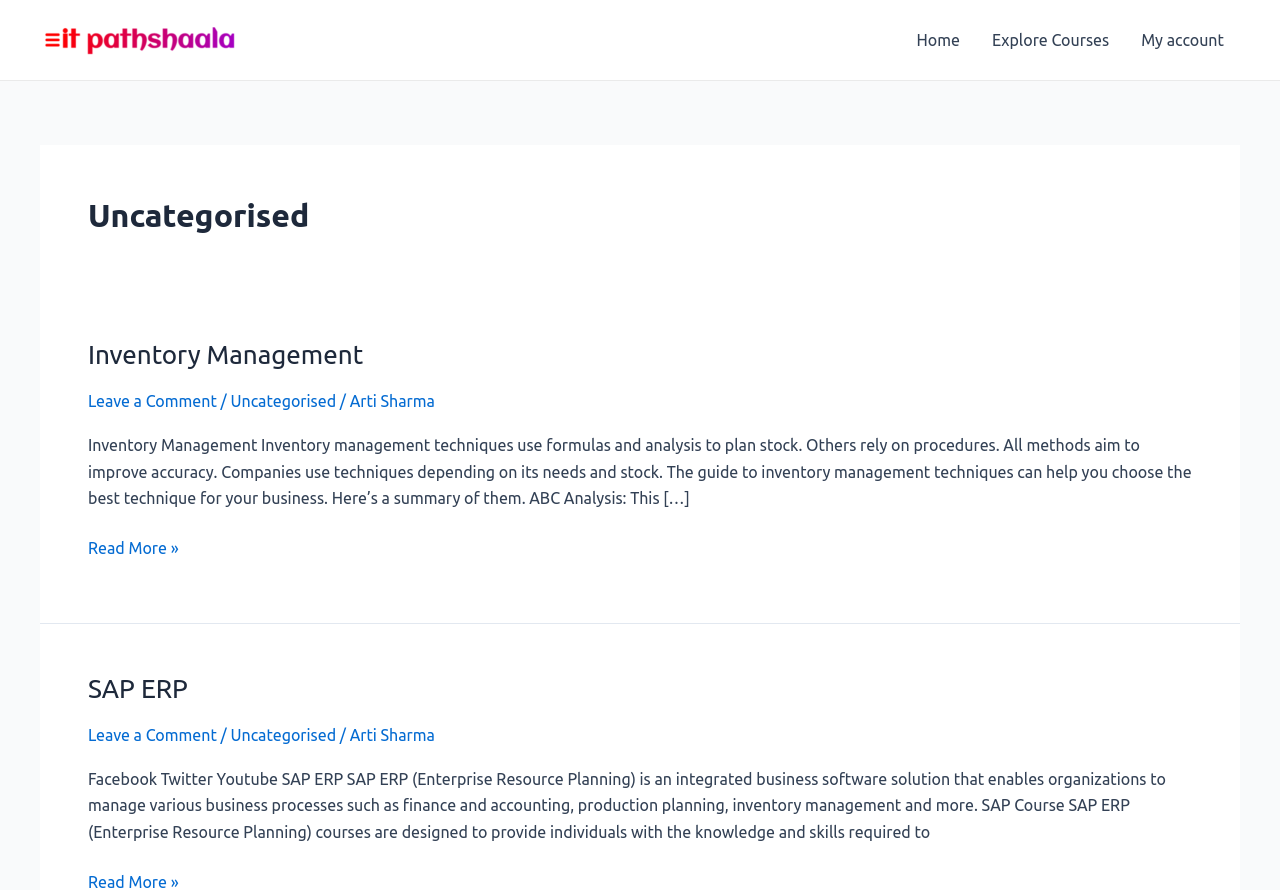Identify the bounding box coordinates of the section to be clicked to complete the task described by the following instruction: "Click the 'Explore Courses' link". The coordinates should be four float numbers between 0 and 1, formatted as [left, top, right, bottom].

[0.762, 0.0, 0.879, 0.09]